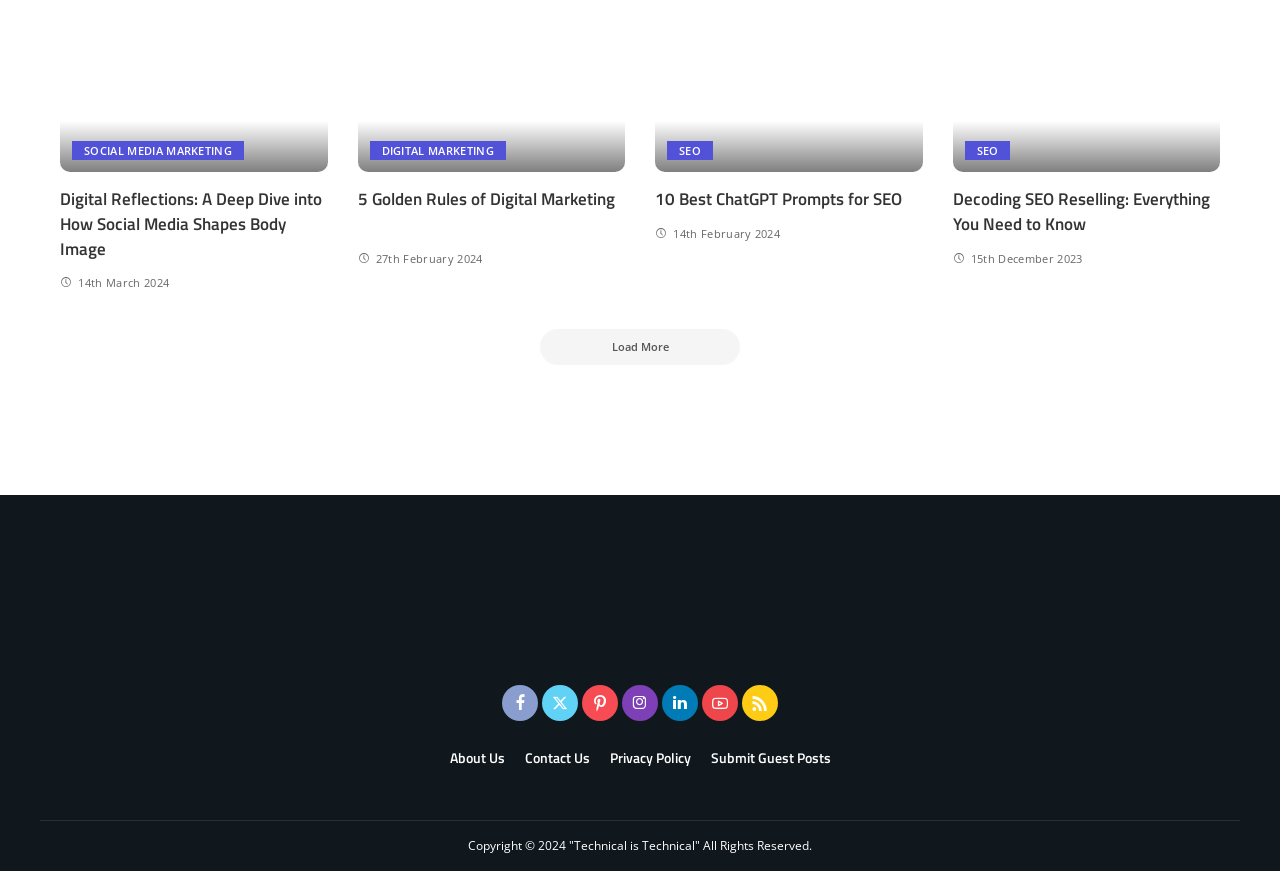Show the bounding box coordinates of the region that should be clicked to follow the instruction: "Open the linkedin social media page."

None